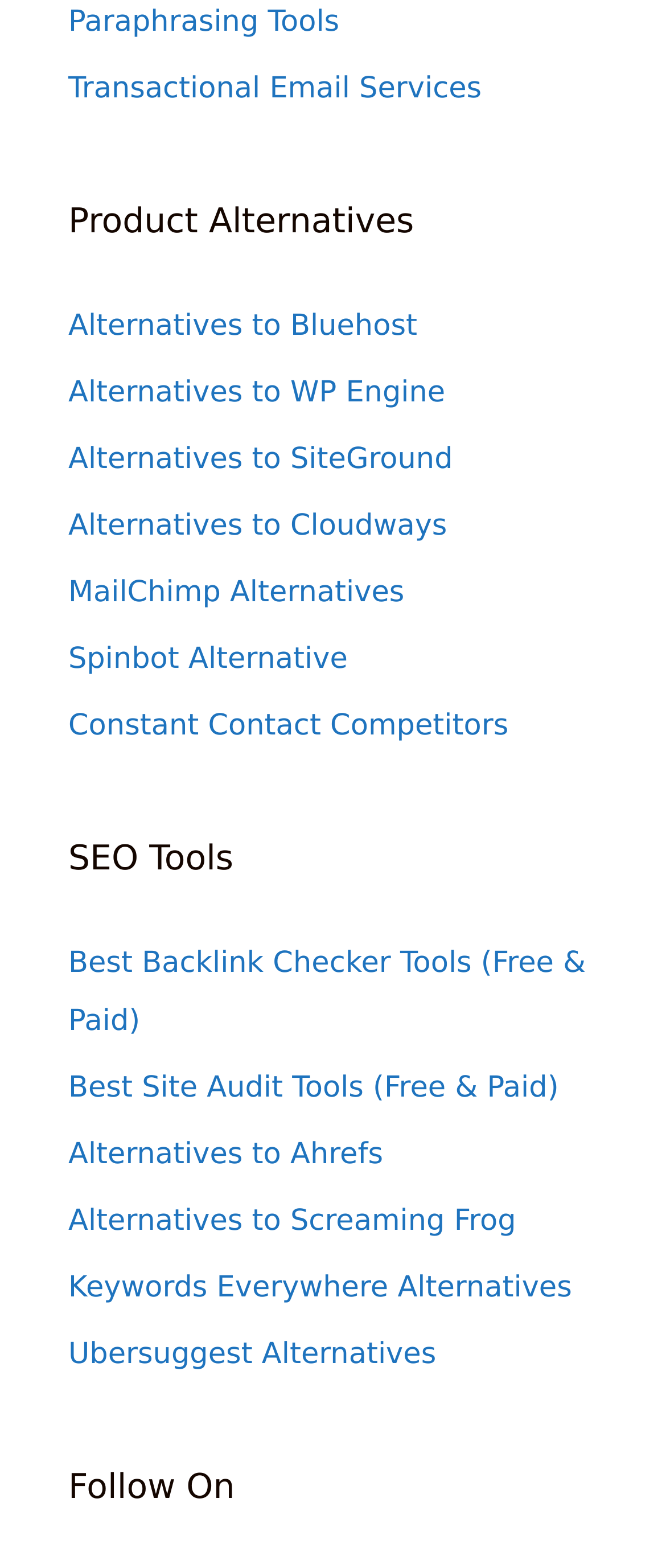Please identify the bounding box coordinates of the clickable region that I should interact with to perform the following instruction: "Click on Paraphrasing Tools". The coordinates should be expressed as four float numbers between 0 and 1, i.e., [left, top, right, bottom].

[0.103, 0.003, 0.51, 0.025]